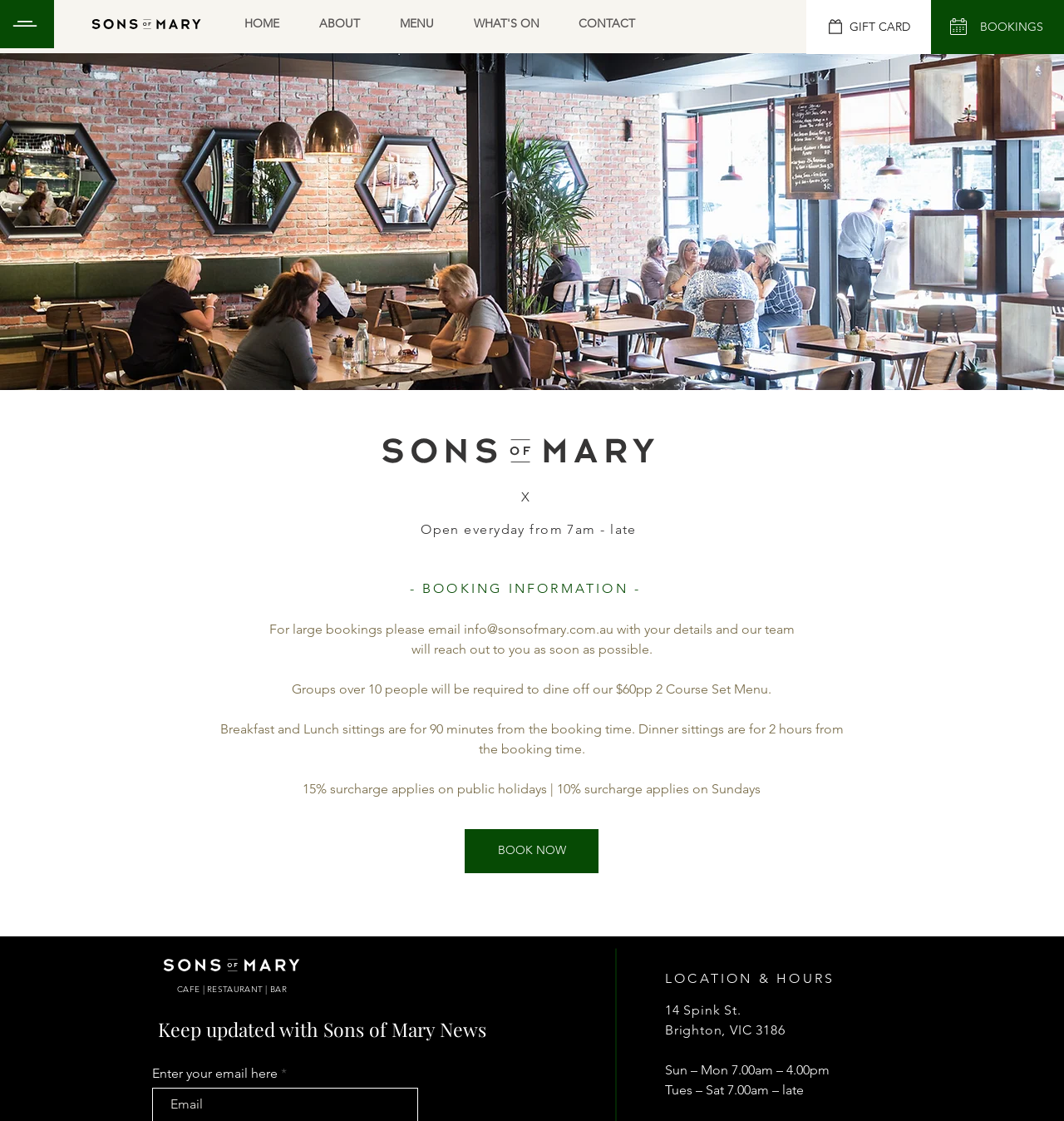Detail the features and information presented on the webpage.

The webpage is for Sons of Mary, a restaurant that allows customers to book a table for breakfast, lunch, or dinner. At the top of the page, there are two buttons and three links, including "BOOKINGS" and "GIFT CARD". Below this, there is a navigation menu with links to "HOME", "ABOUT", "MENU", "WHAT'S ON", and "CONTACT".

The main content of the page is divided into sections. The first section features a large image that spans the entire width of the page. Below the image, there is a heading that reads "- BOOKING INFORMATION -". This section provides details about booking a table, including the hours of operation, which are every day from 7am to late. There is also information about large bookings, which require an email to the restaurant, and a note about groups over 10 people needing to dine off a set menu.

Further down the page, there is a section with a "BOOK NOW" button. Below this, there is a section with the heading "LOCATION & HOURS", which provides the restaurant's address, hours of operation, and contact information. There is also a section where customers can enter their email to stay updated with Sons of Mary news.

Throughout the page, there are several static text elements that provide additional information and details about the restaurant's policies and offerings.